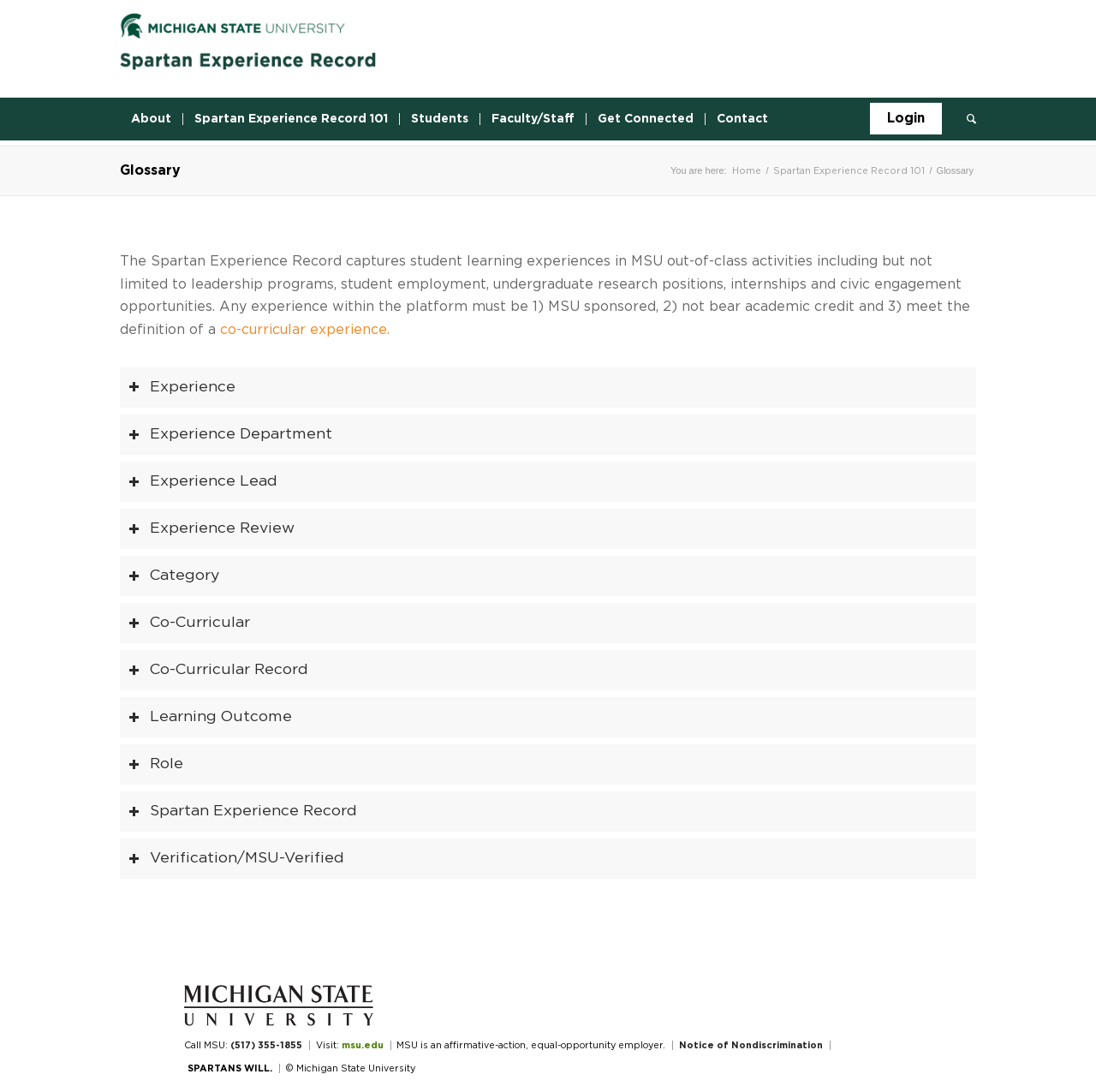Determine the coordinates of the bounding box for the clickable area needed to execute this instruction: "View co-curricular experience".

[0.201, 0.295, 0.355, 0.308]